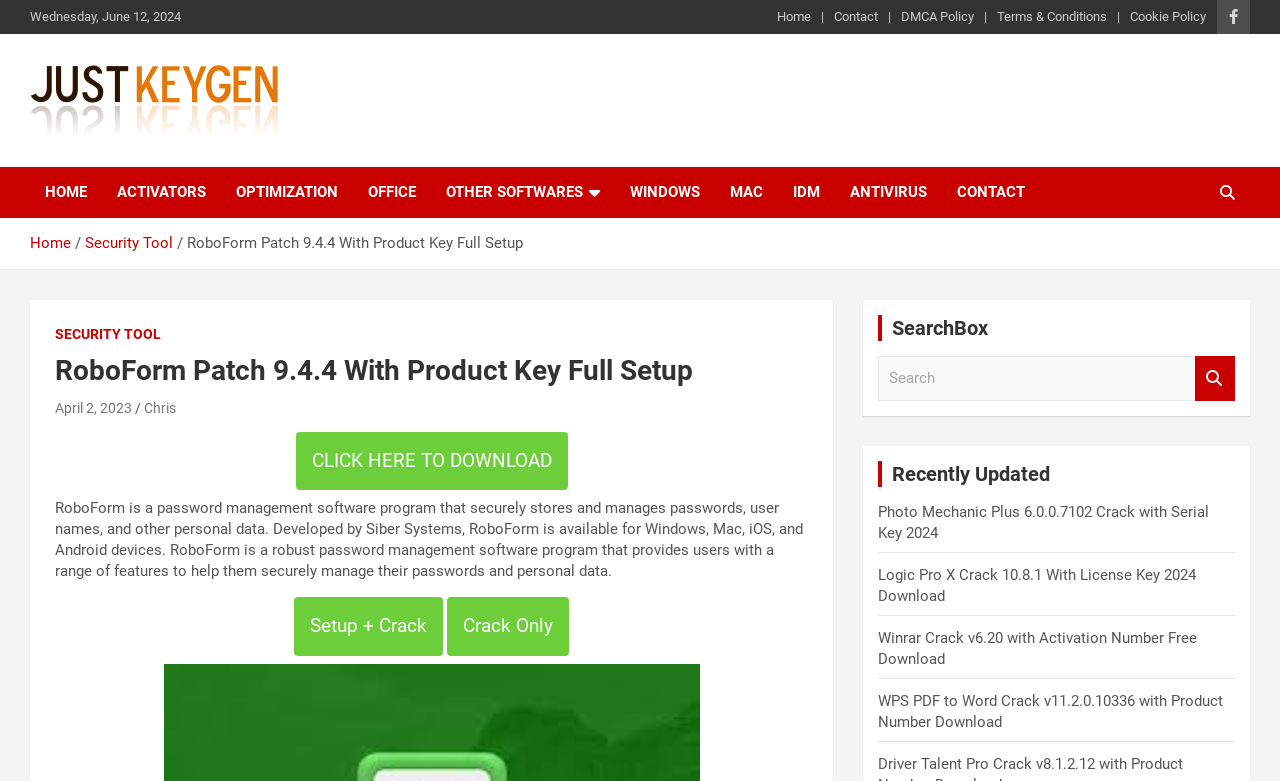Please determine the bounding box coordinates for the element that should be clicked to follow these instructions: "Download software crack and keygen for free".

[0.023, 0.085, 0.218, 0.115]